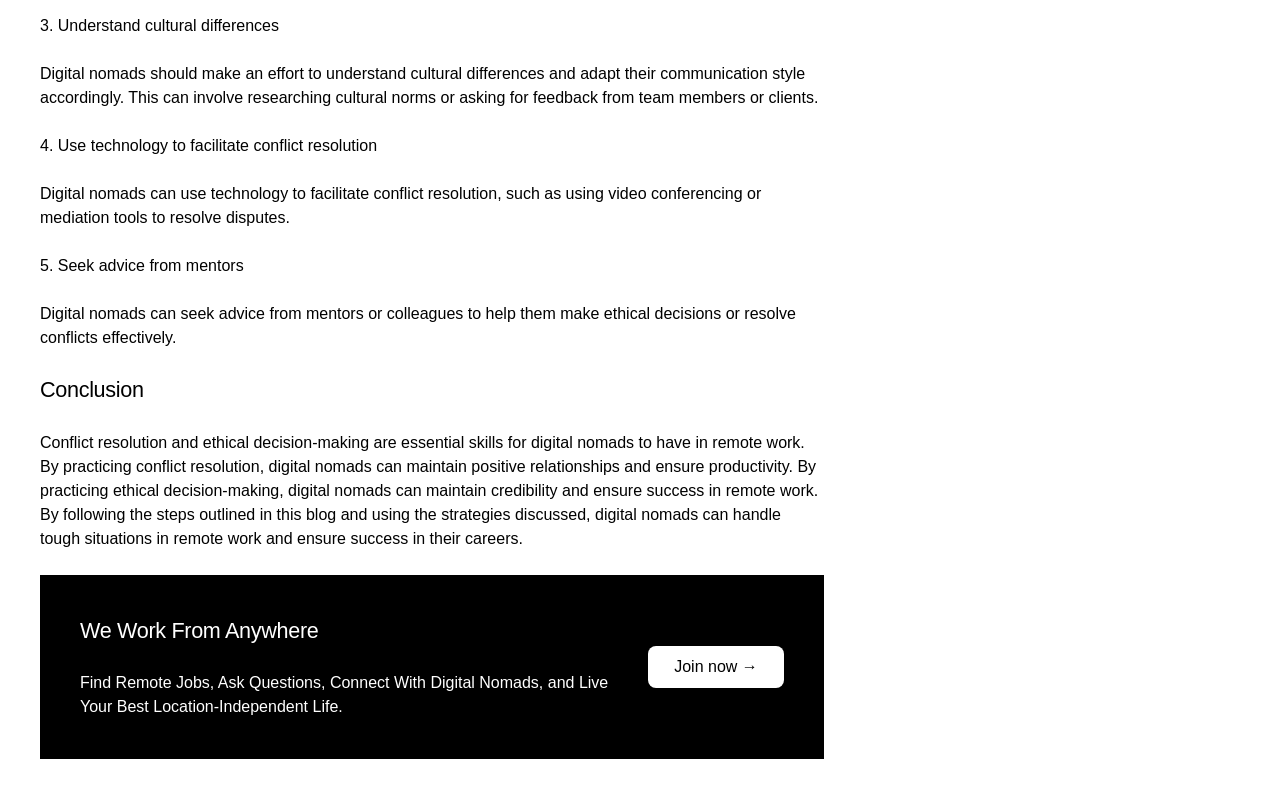Based on the image, please respond to the question with as much detail as possible:
What is the purpose of building relationships for digital nomads?

The purpose of building relationships for digital nomads is to foster a sense of community, which can involve scheduling virtual coffee breaks or team-building activities, as mentioned in the second tip.